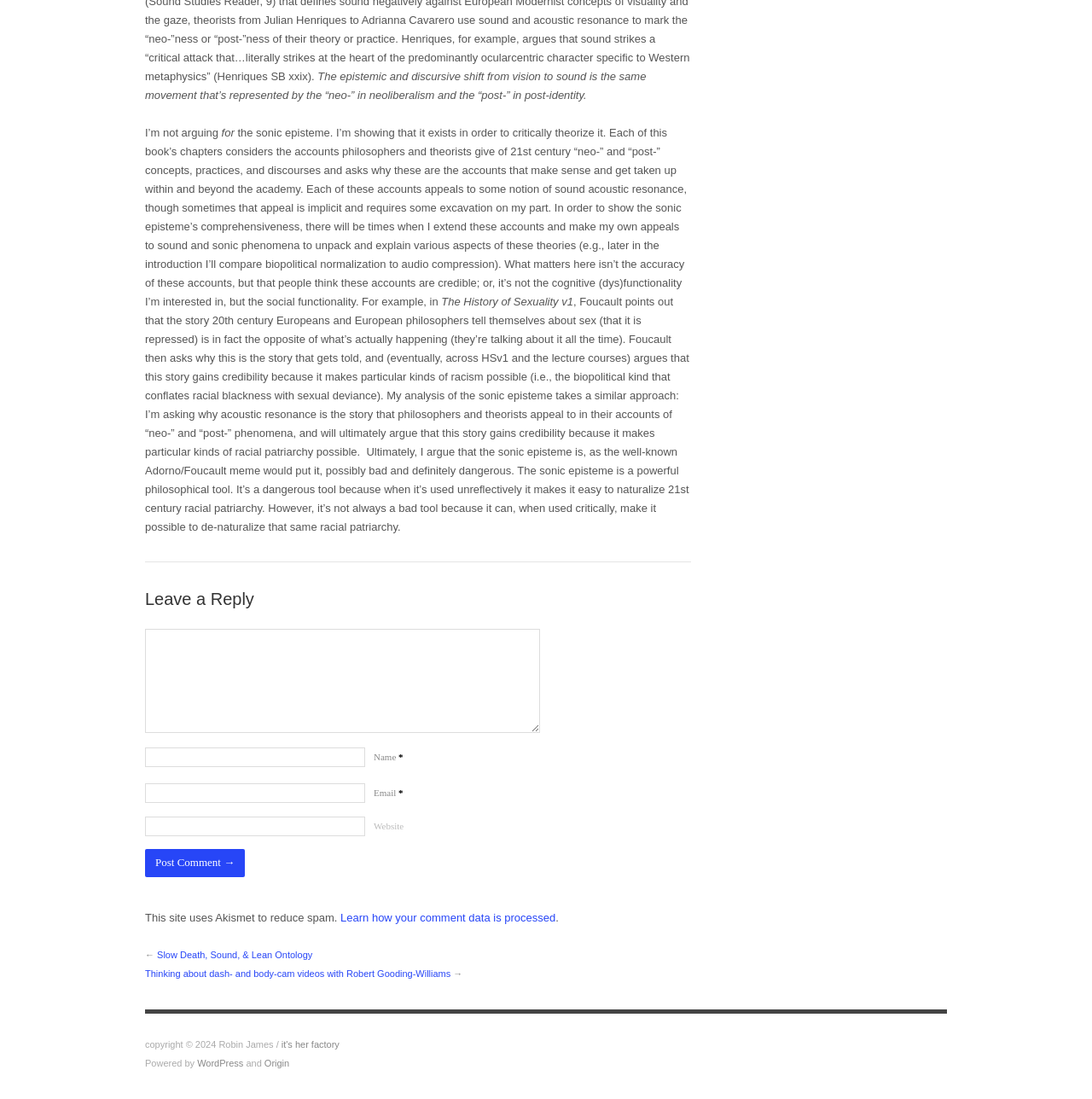Determine the bounding box coordinates of the region that needs to be clicked to achieve the task: "Leave a reply".

[0.133, 0.535, 0.508, 0.557]